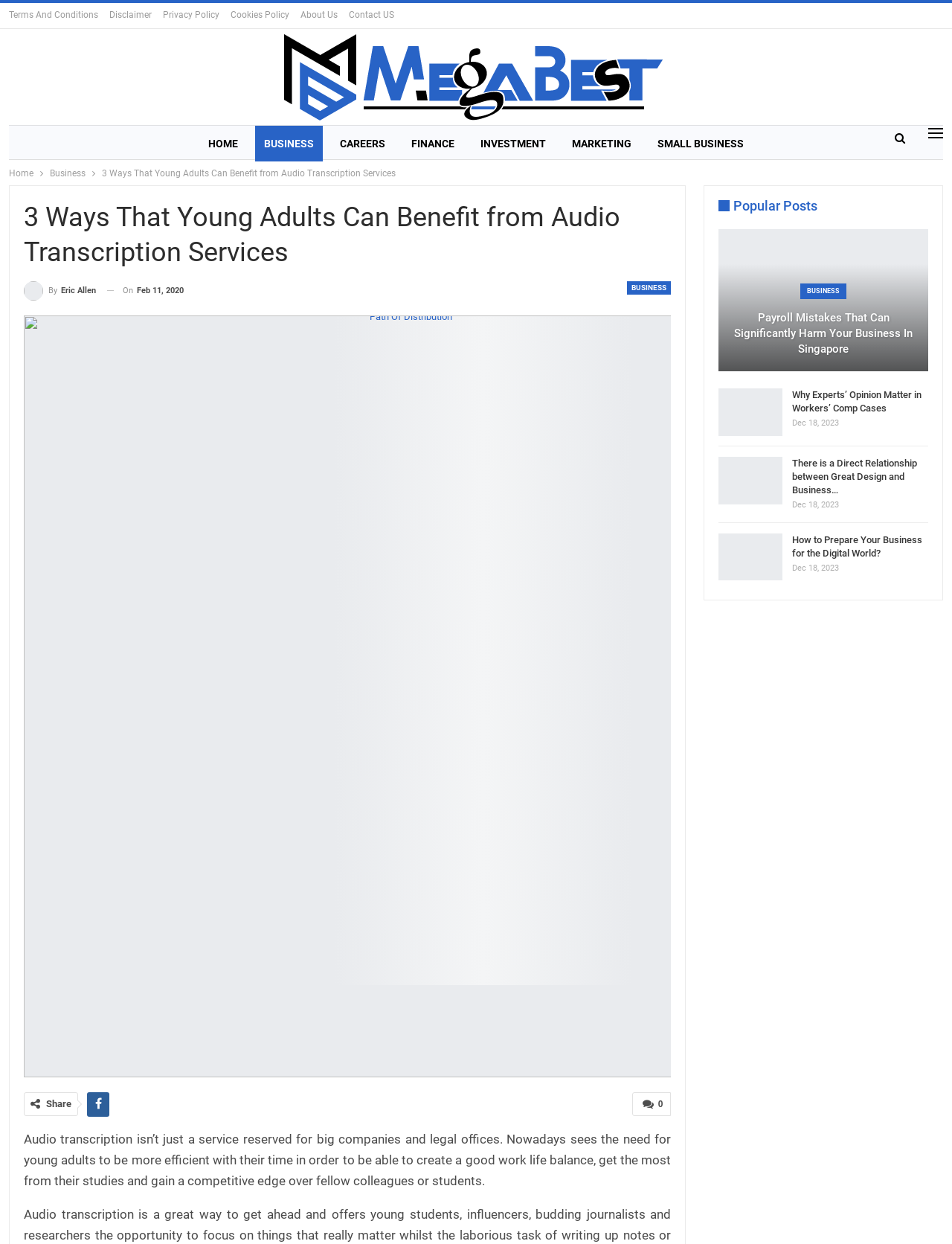What is the purpose of the 'Path Of Distribution' link?
Give a comprehensive and detailed explanation for the question.

The 'Path Of Distribution' link is an image link, but its purpose is not explicitly stated on the webpage. It may be related to the distribution of audio transcription services or products.